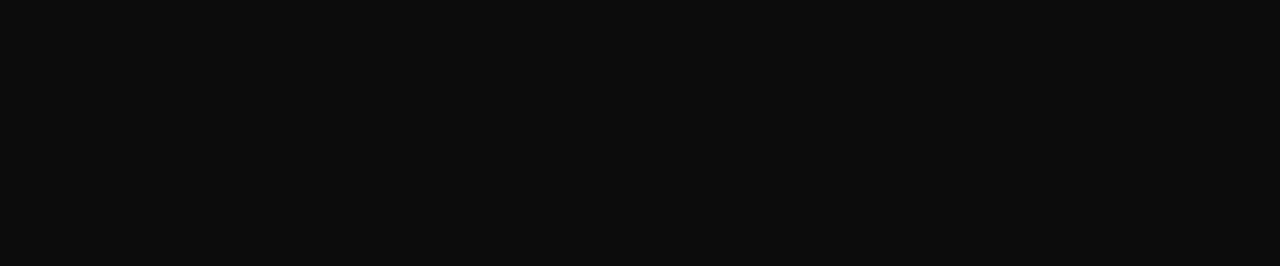Refer to the image and provide a thorough answer to this question:
What is the purpose of the 'Order Food Online' feature?

The 'Order Food Online' feature is designed to drive customer interaction, which implies that its purpose is to encourage customers to engage with the restaurant's online platform and place orders, ultimately increasing sales and revenue.